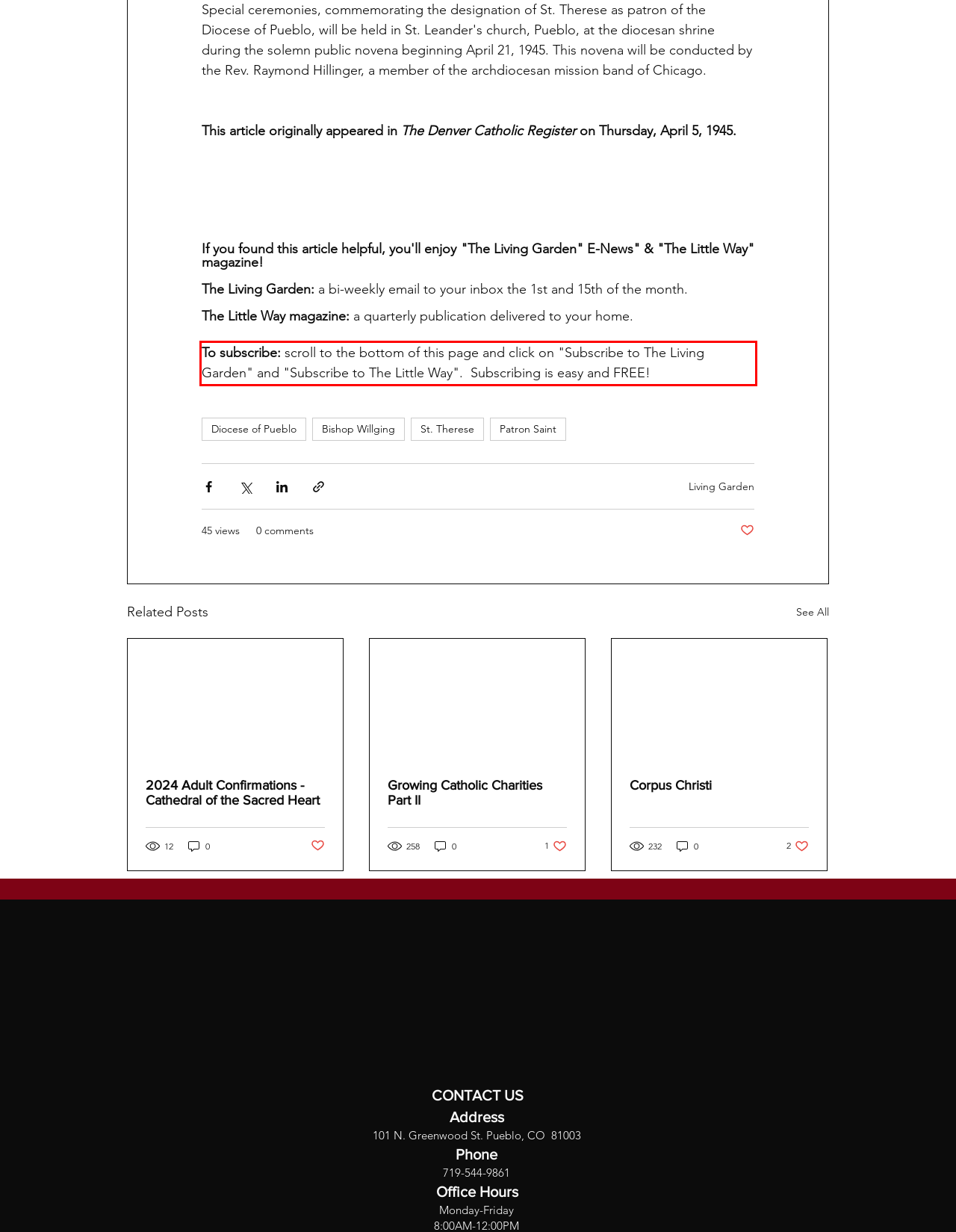In the given screenshot, locate the red bounding box and extract the text content from within it.

To subscribe: scroll to the bottom of this page and click on "Subscribe to The Living Garden" and "Subscribe to The Little Way". Subscribing is easy and FREE!